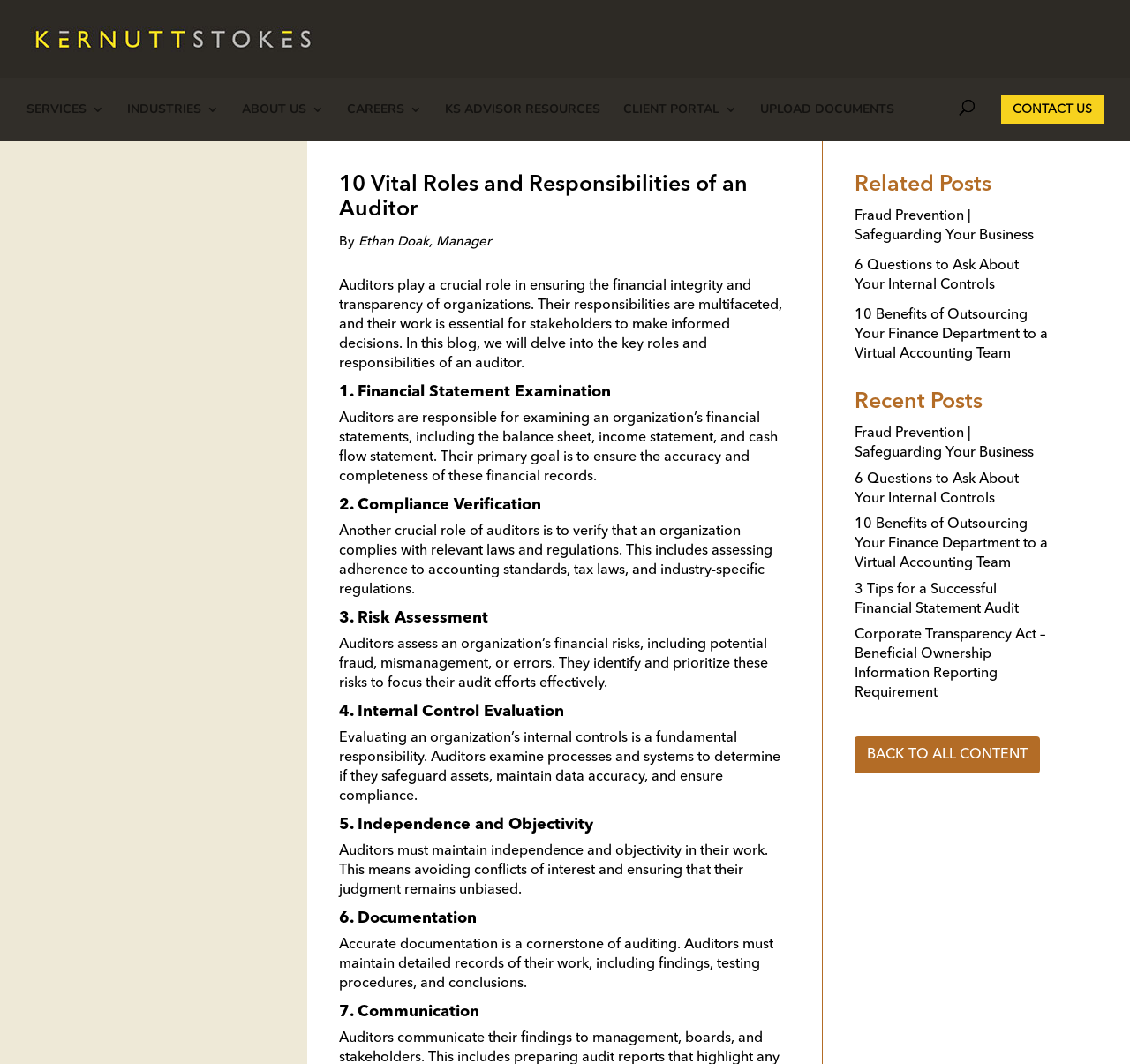Determine the bounding box coordinates of the section to be clicked to follow the instruction: "Read the article by Ethan Doak". The coordinates should be given as four float numbers between 0 and 1, formatted as [left, top, right, bottom].

[0.317, 0.222, 0.38, 0.234]